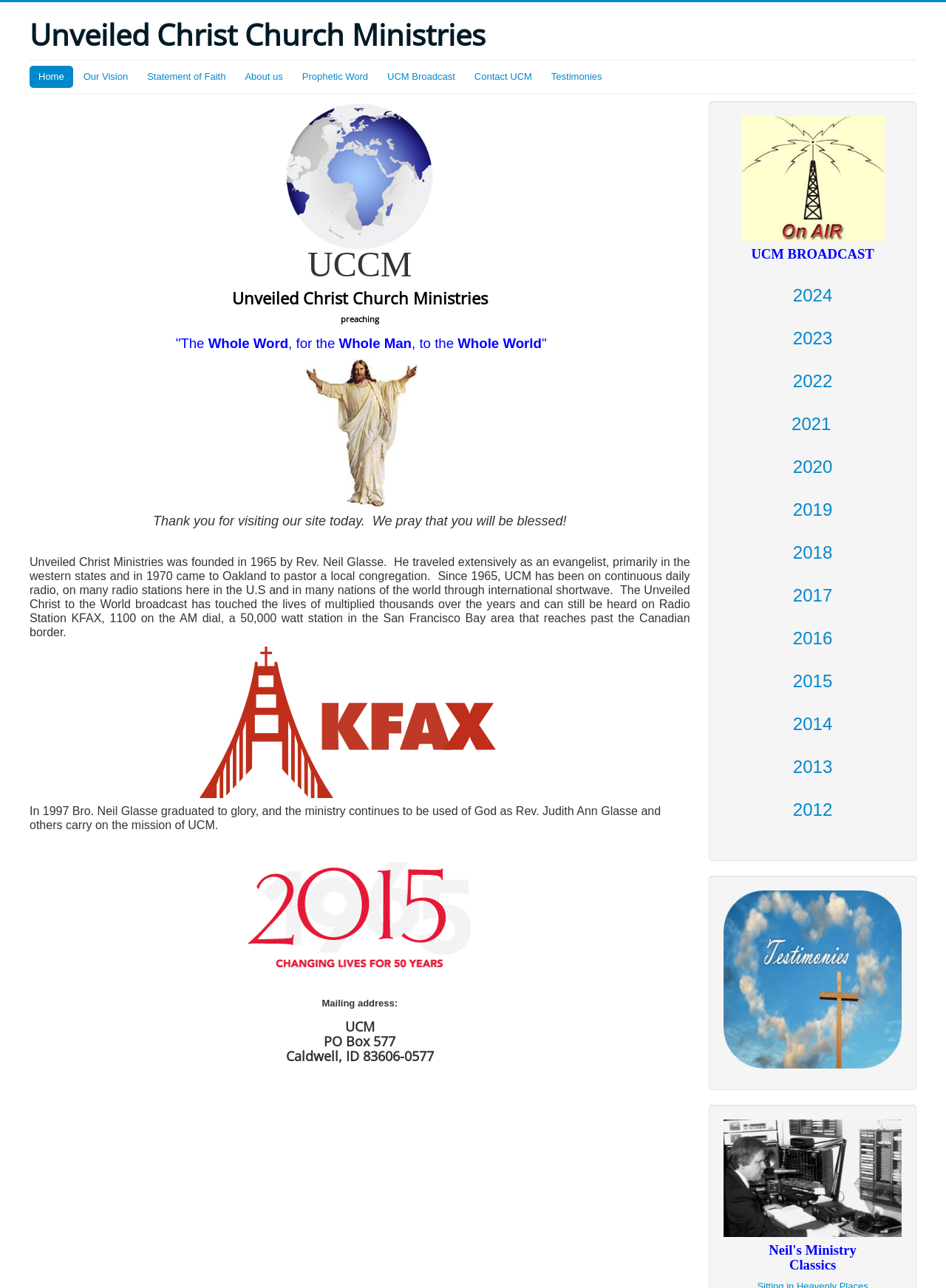Please specify the bounding box coordinates of the region to click in order to perform the following instruction: "Read about Our Vision".

[0.079, 0.051, 0.145, 0.068]